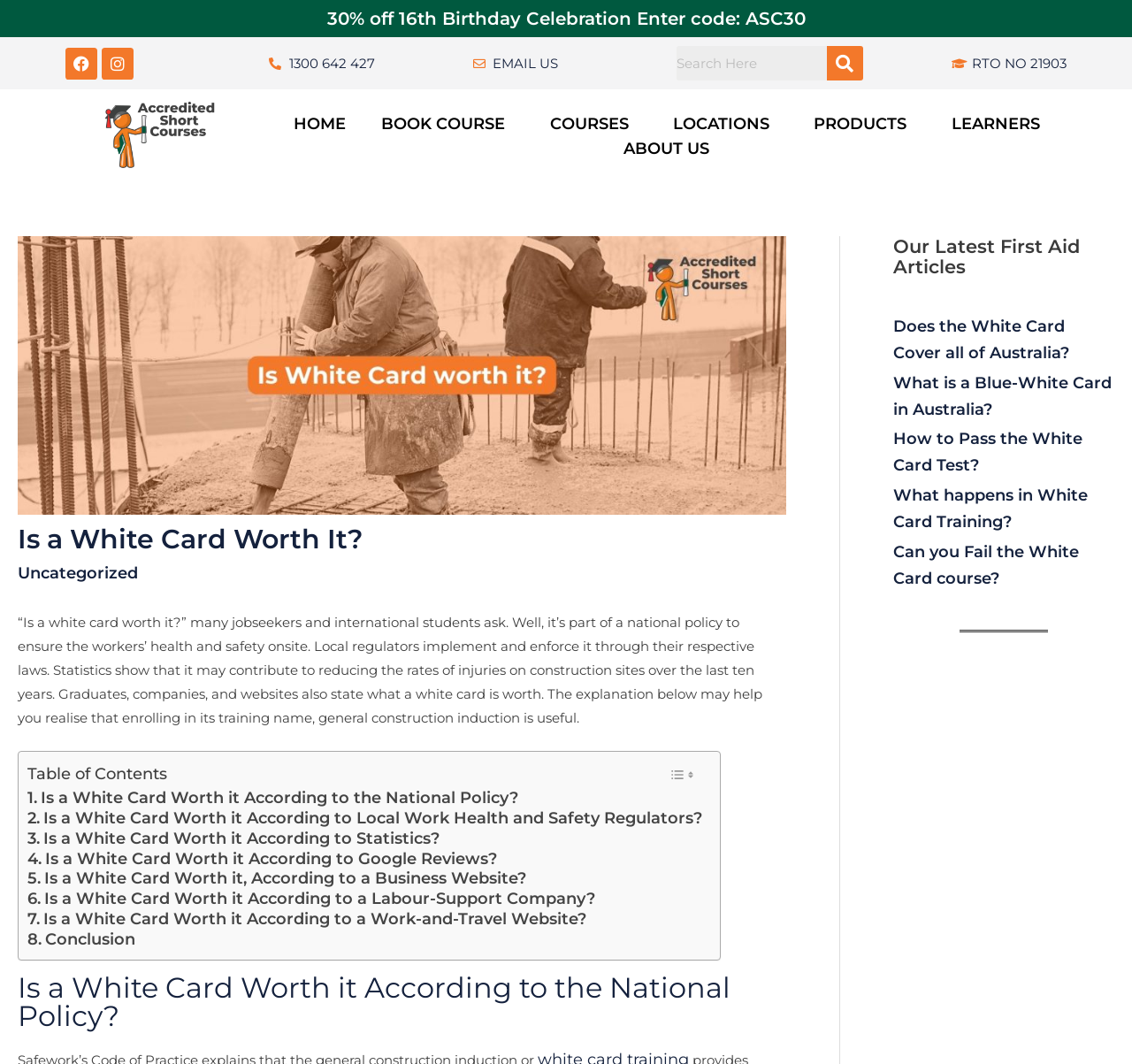Please locate the bounding box coordinates of the element that should be clicked to complete the given instruction: "Read about the benefits of a White Card".

[0.016, 0.577, 0.673, 0.683]